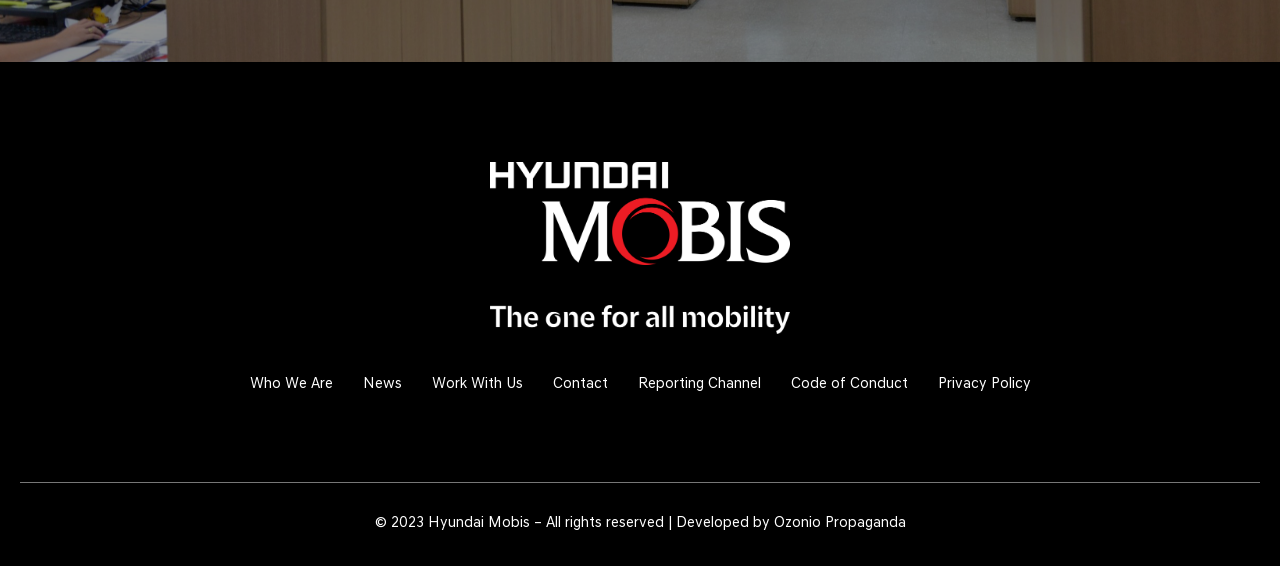Refer to the image and answer the question with as much detail as possible: What is the year of copyright?

The copyright information at the bottom of the webpage states '© 2023 Hyundai Mobis – All rights reserved', indicating that the year of copyright is 2023.